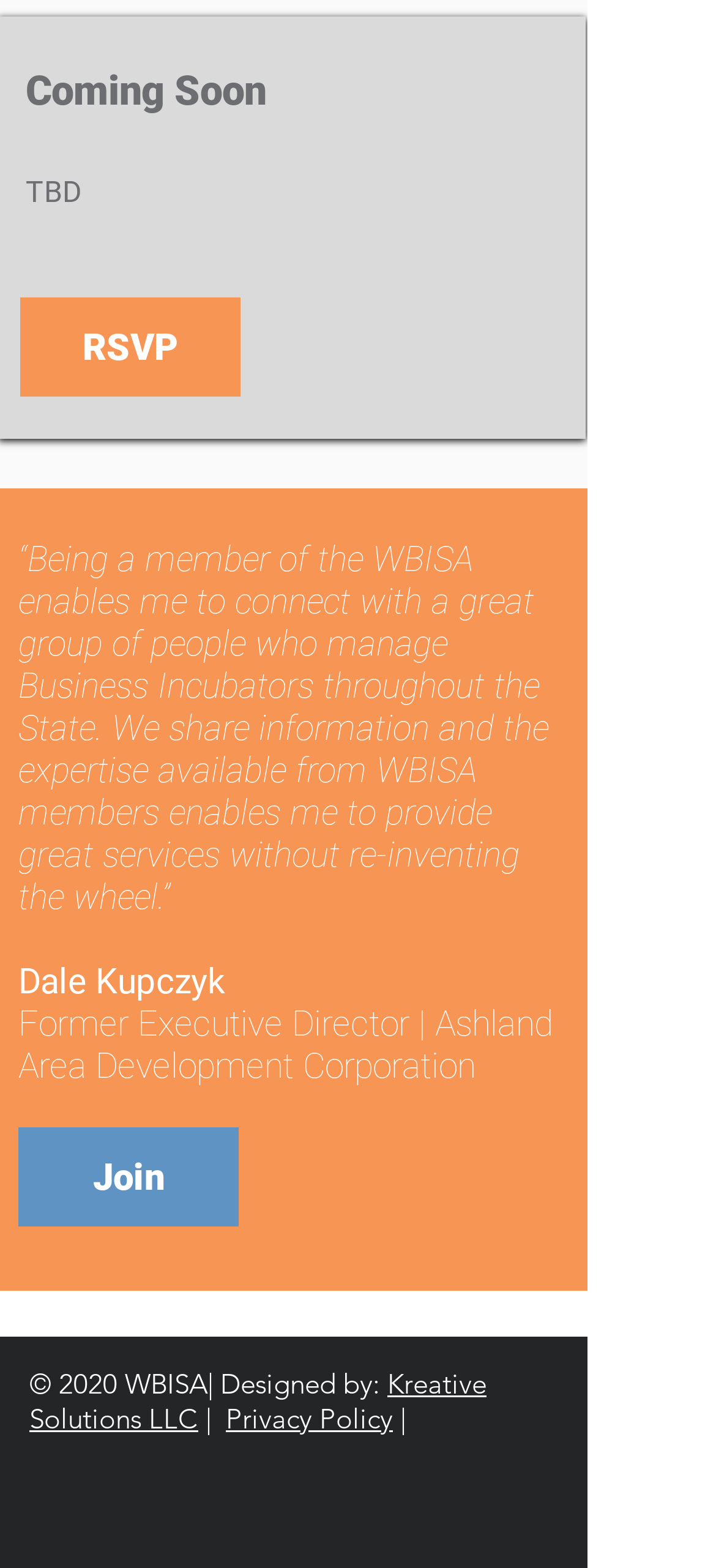What is the name of the person quoted?
Using the screenshot, give a one-word or short phrase answer.

Dale Kupczyk